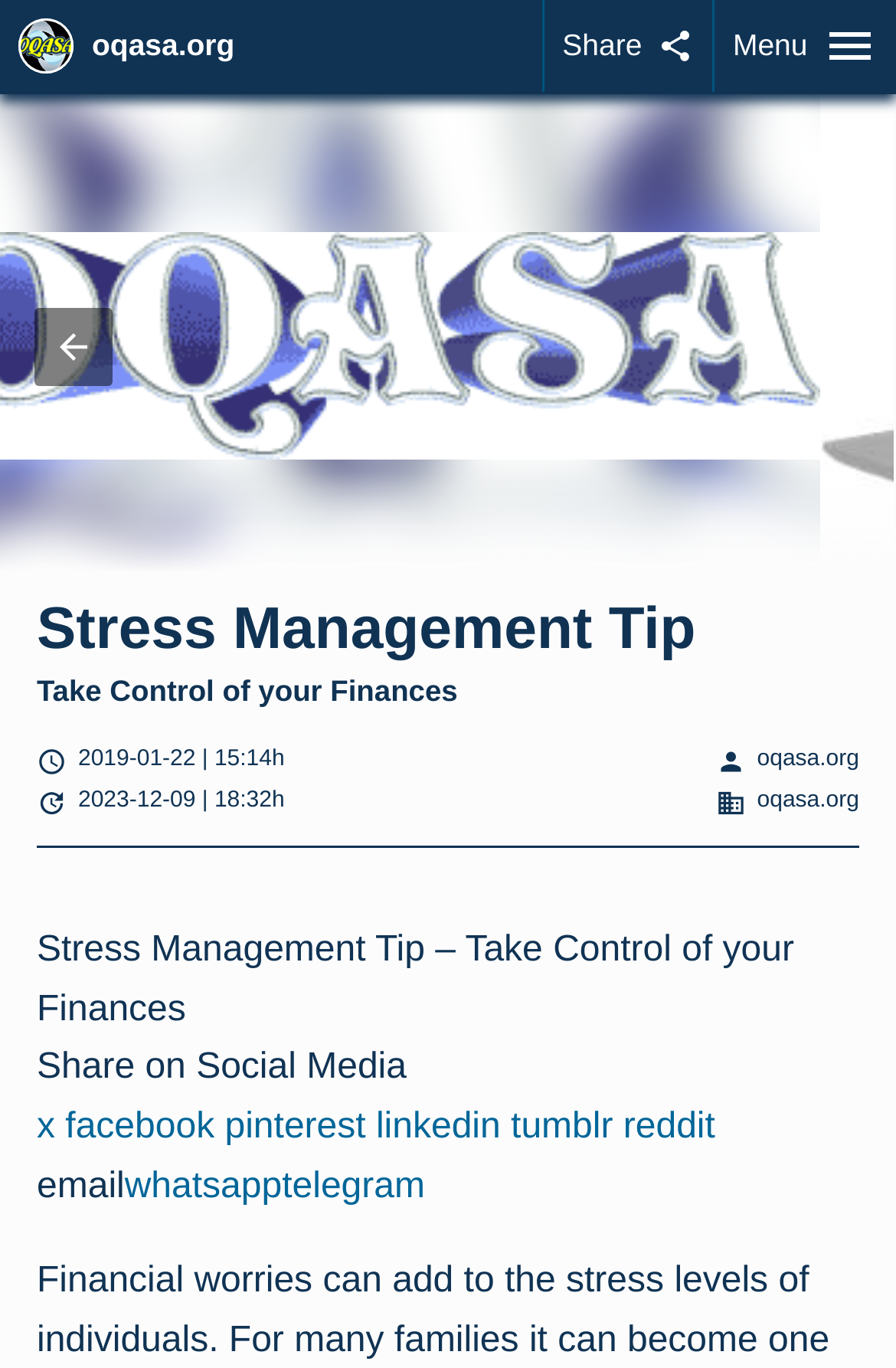Determine the bounding box coordinates of the clickable region to execute the instruction: "Log in to the website". The coordinates should be four float numbers between 0 and 1, denoted as [left, top, right, bottom].

None